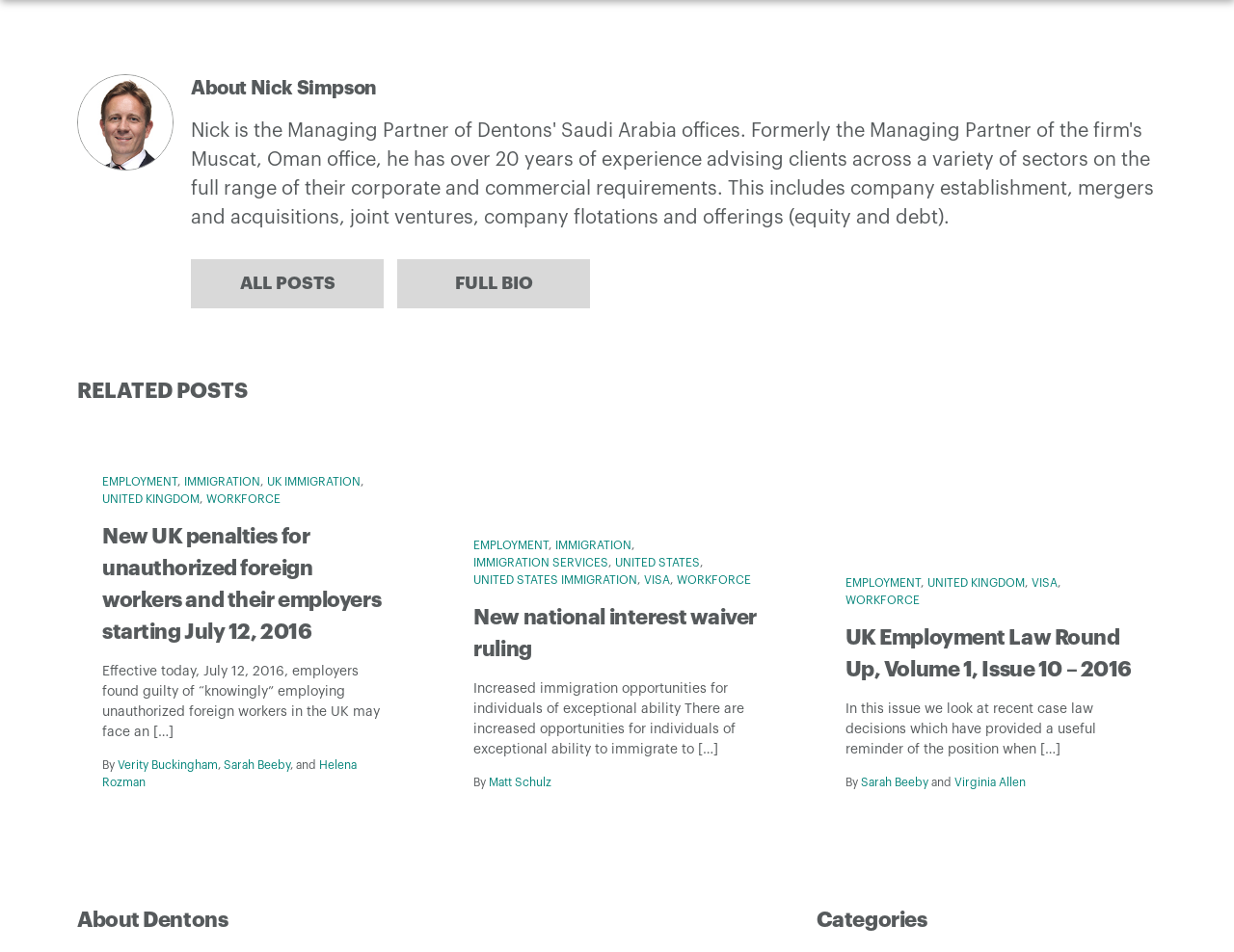Identify the bounding box coordinates of the clickable region necessary to fulfill the following instruction: "Click on the 'ALL POSTS' link". The bounding box coordinates should be four float numbers between 0 and 1, i.e., [left, top, right, bottom].

[0.155, 0.272, 0.311, 0.324]